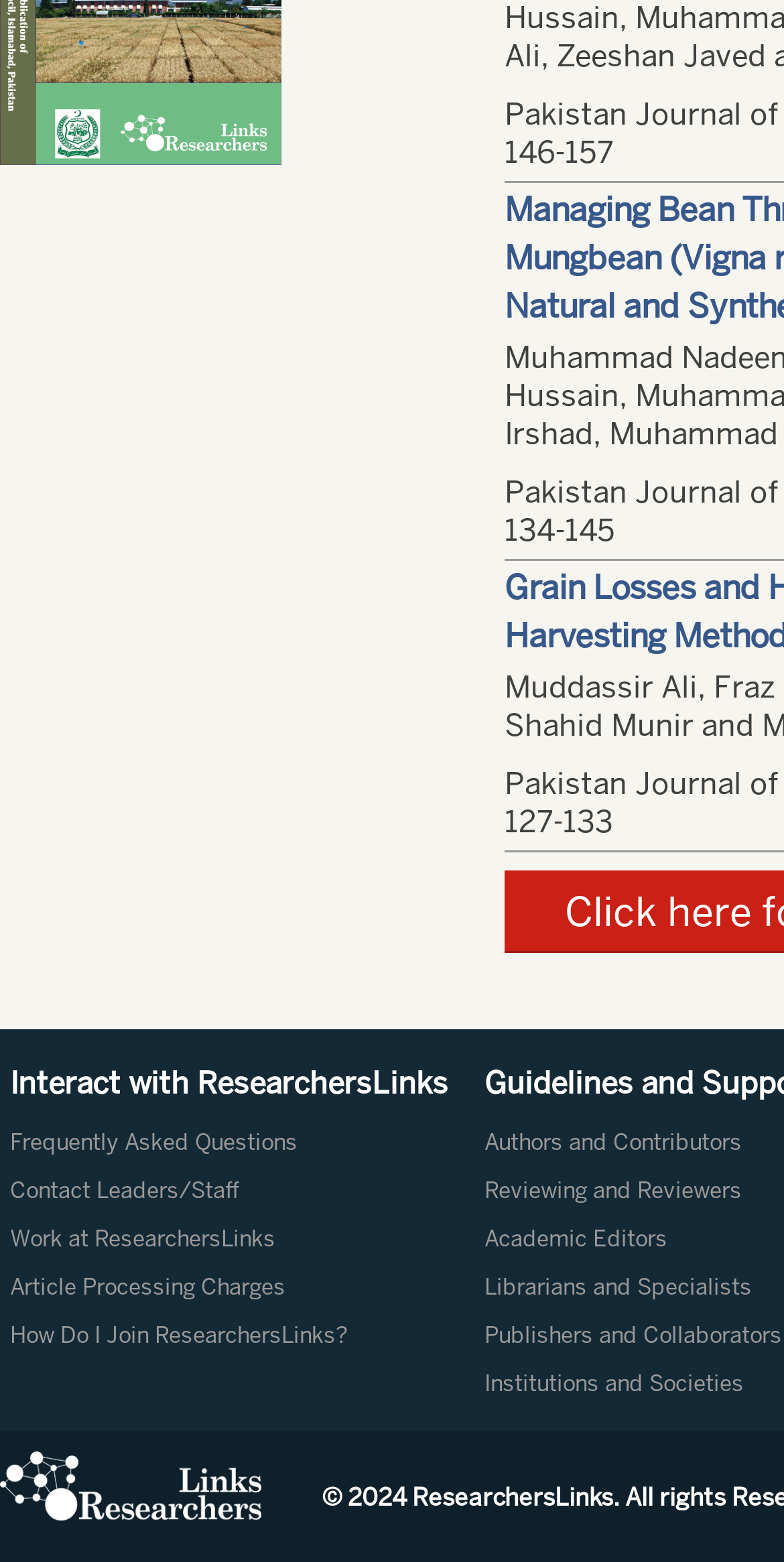Identify the bounding box coordinates for the UI element mentioned here: "parent_node: March". Provide the coordinates as four float values between 0 and 1, i.e., [left, top, right, bottom].

[0.0, 0.085, 0.359, 0.112]